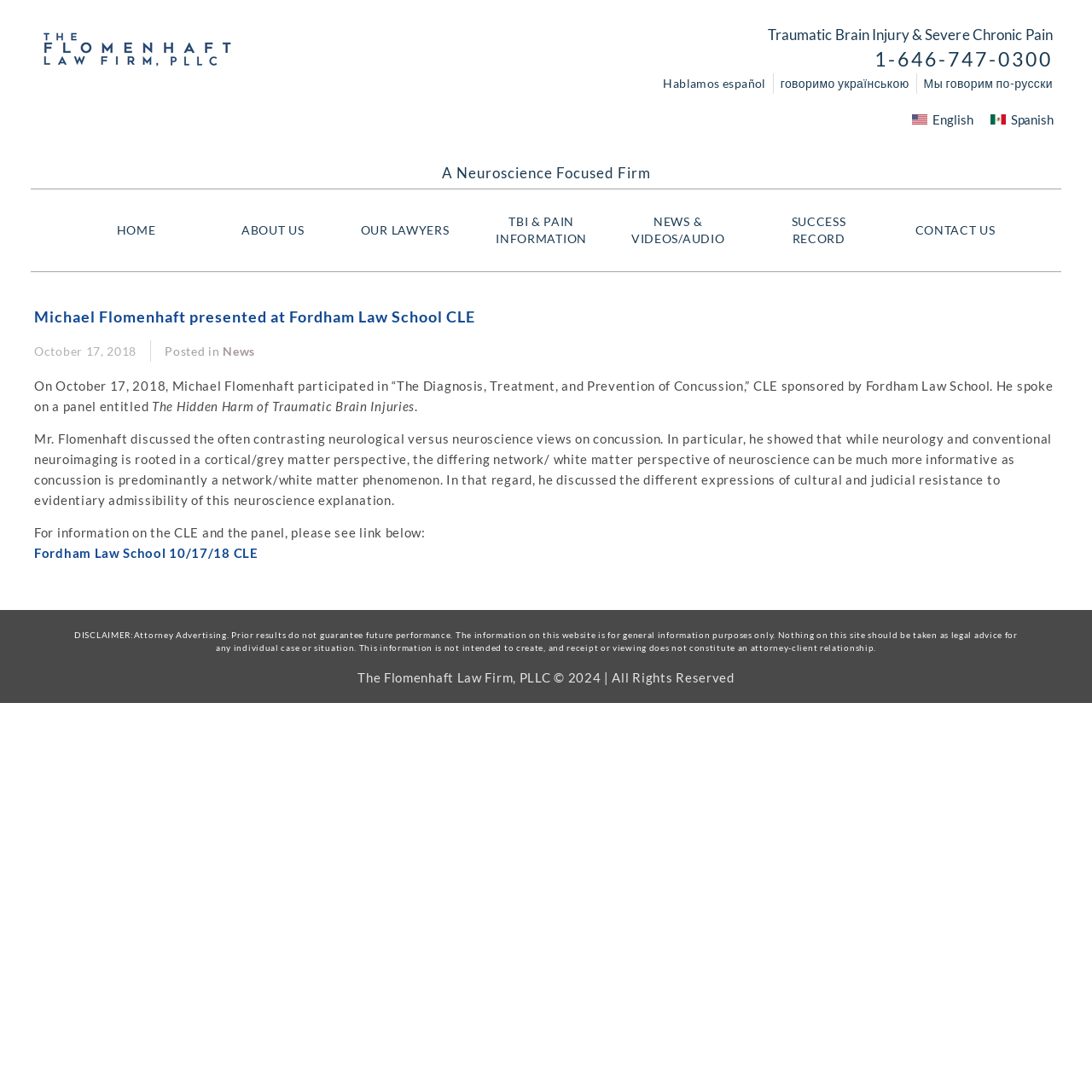Indicate the bounding box coordinates of the element that needs to be clicked to satisfy the following instruction: "Learn more about the CLE event". The coordinates should be four float numbers between 0 and 1, i.e., [left, top, right, bottom].

[0.031, 0.5, 0.236, 0.514]